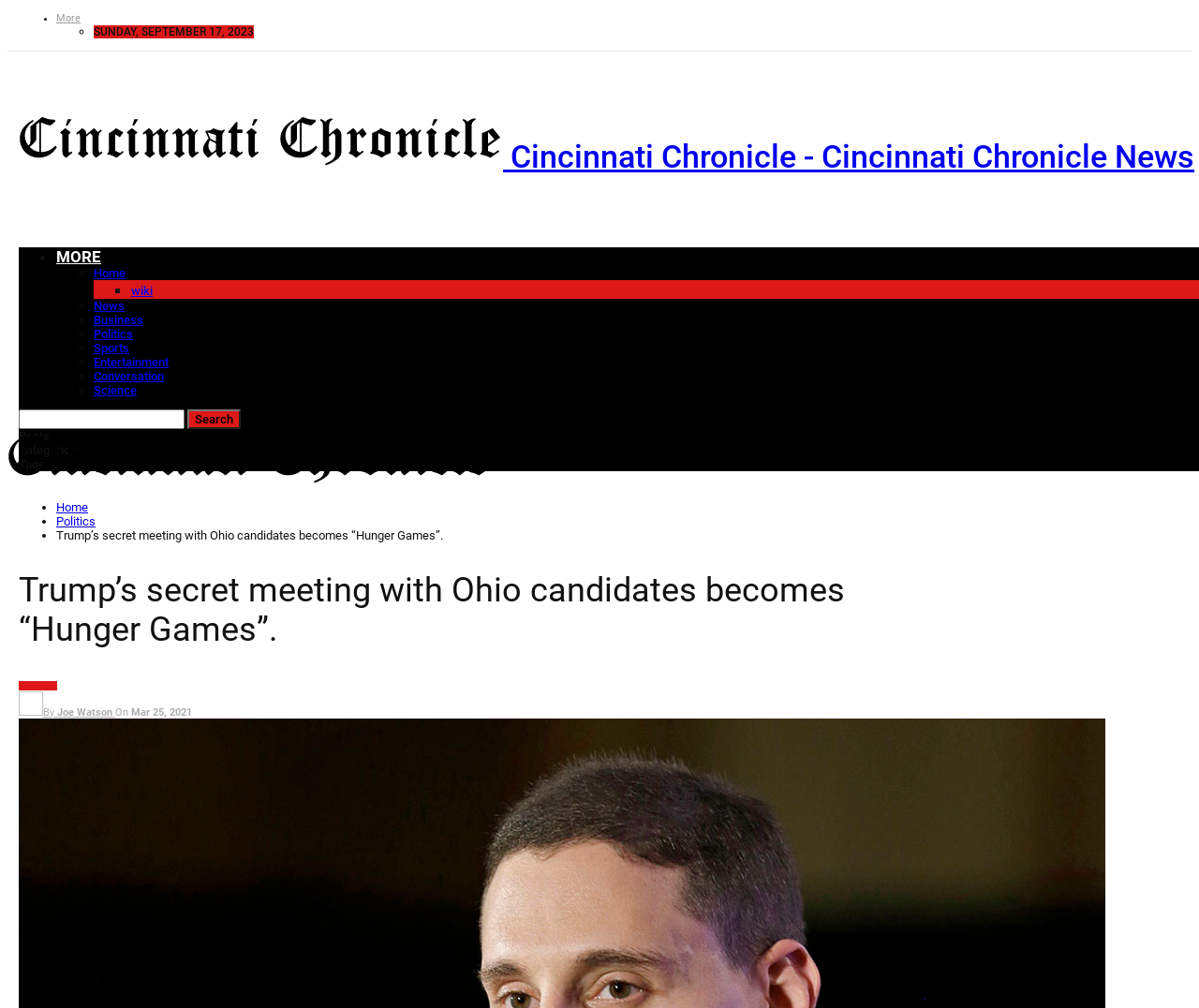Find the bounding box coordinates of the clickable element required to execute the following instruction: "Go to the 'Politics' category". Provide the coordinates as four float numbers between 0 and 1, i.e., [left, top, right, bottom].

[0.078, 0.324, 0.111, 0.338]